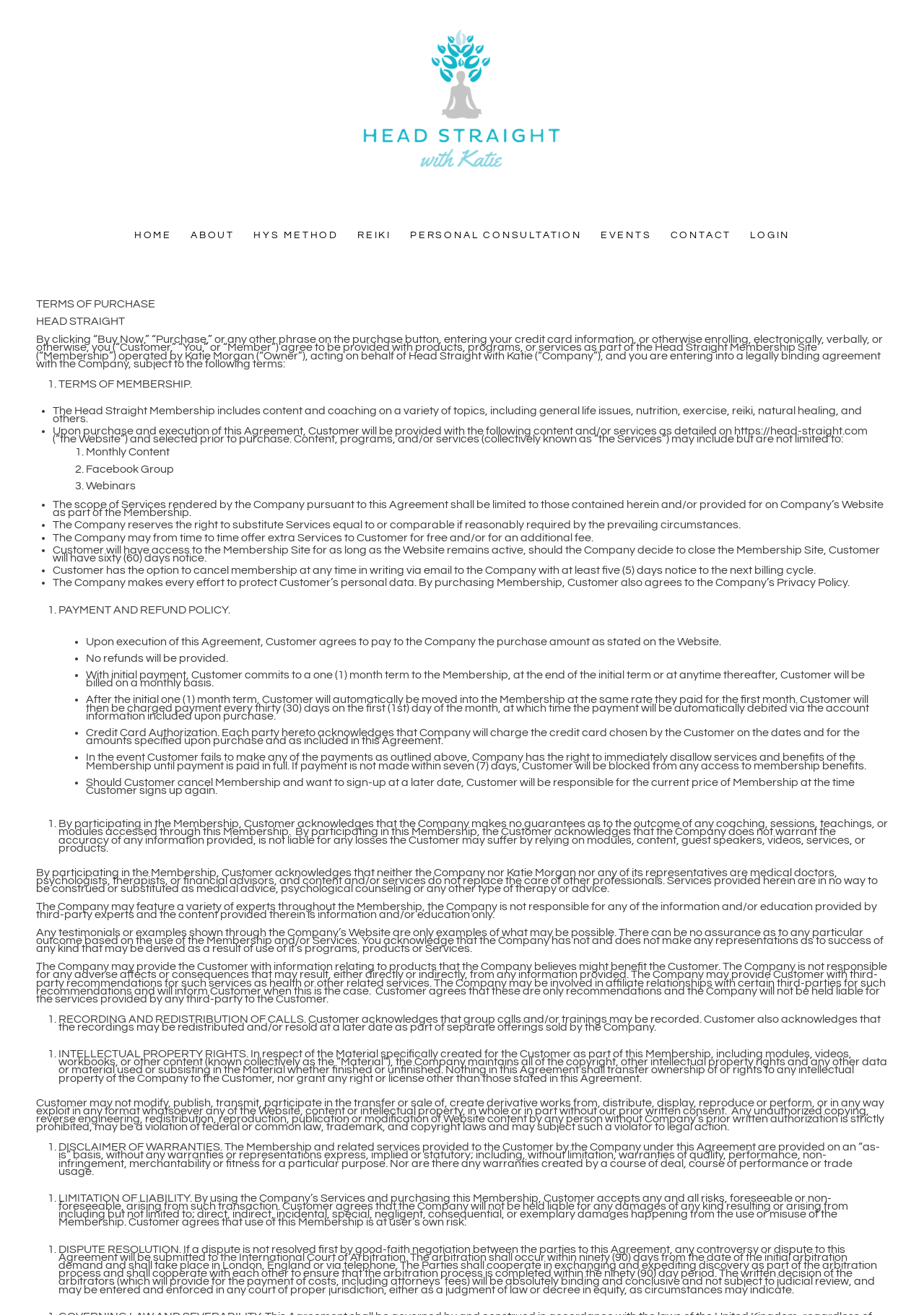Kindly provide the bounding box coordinates of the section you need to click on to fulfill the given instruction: "Click the HOME link".

[0.135, 0.165, 0.196, 0.193]